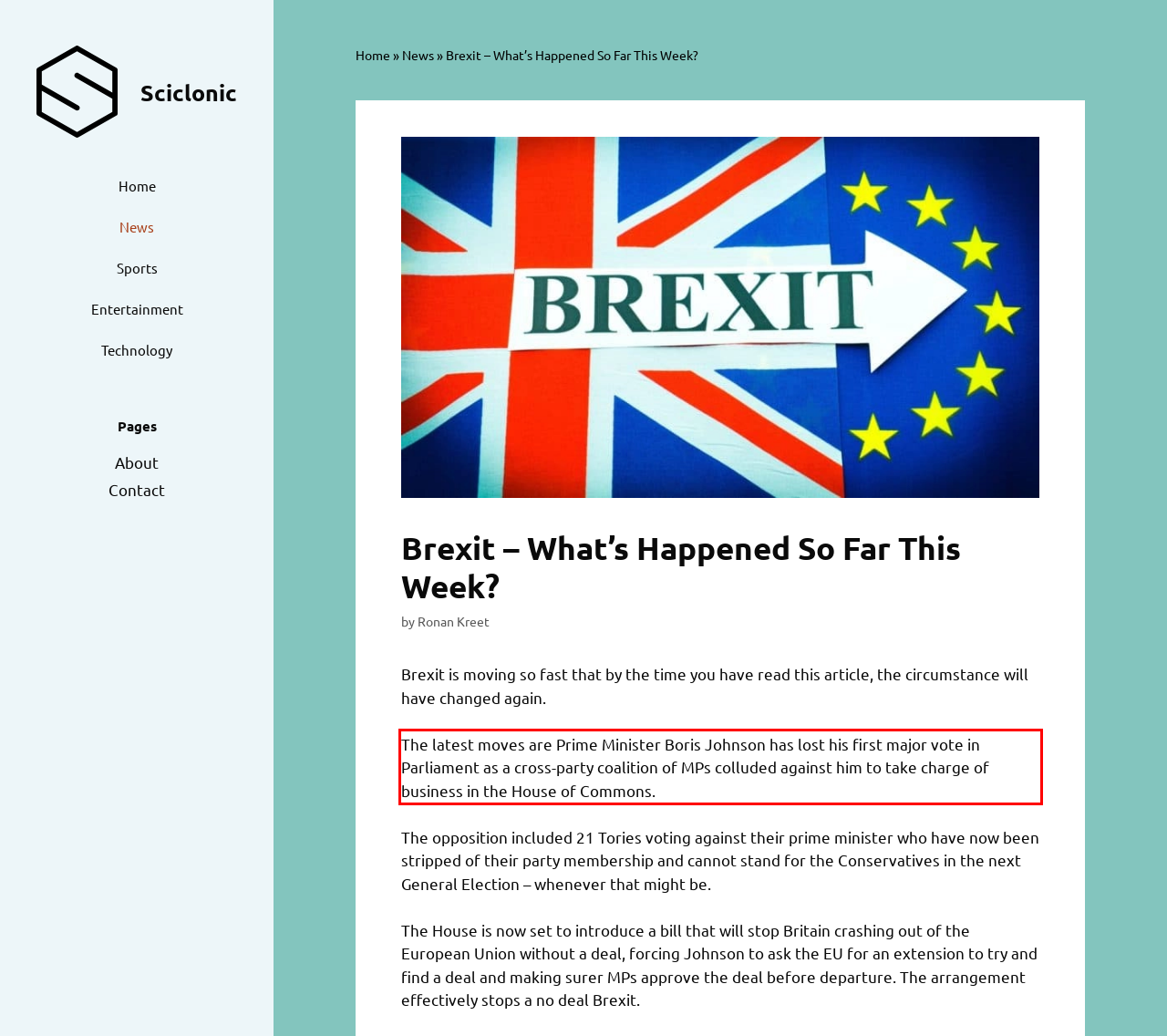Given a screenshot of a webpage containing a red rectangle bounding box, extract and provide the text content found within the red bounding box.

The latest moves are Prime Minister Boris Johnson has lost his first major vote in Parliament as a cross-party coalition of MPs colluded against him to take charge of business in the House of Commons.